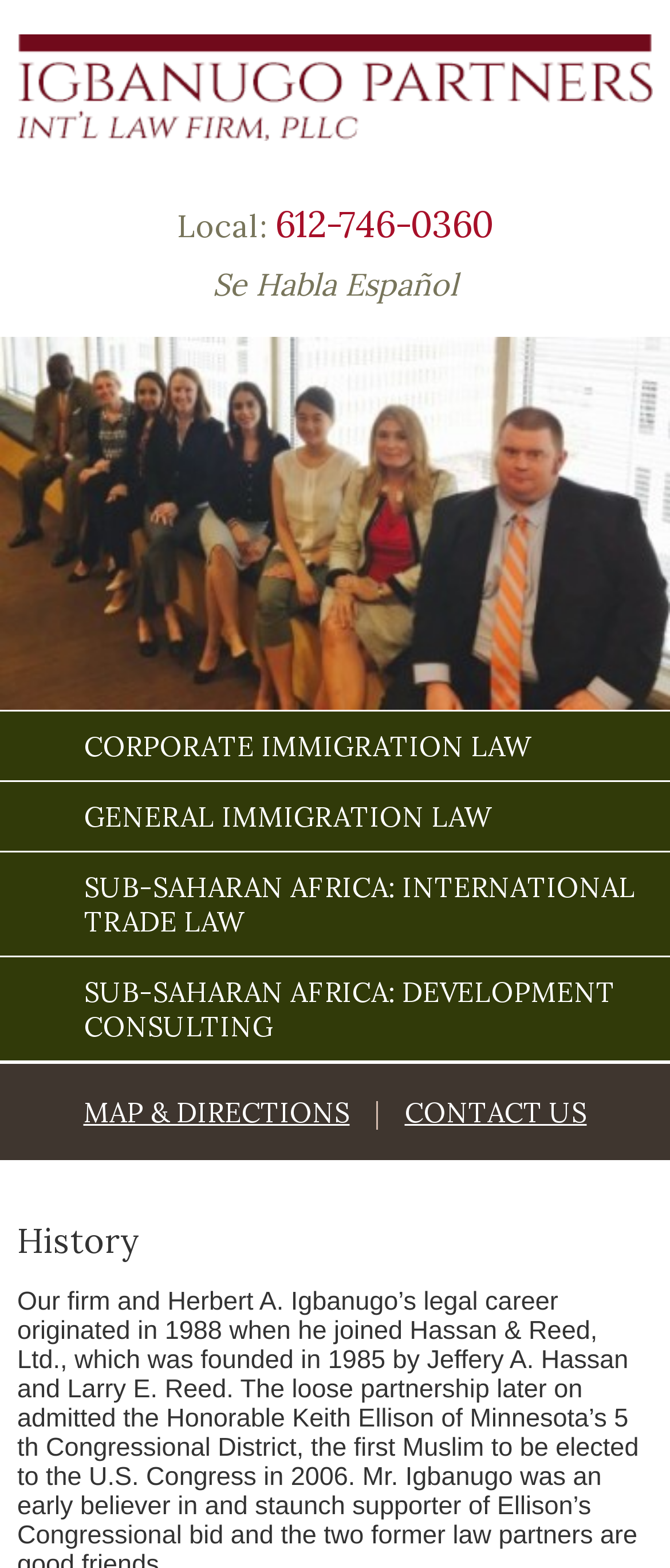What is the phone number of the law firm?
Answer the question using a single word or phrase, according to the image.

612-746-0360